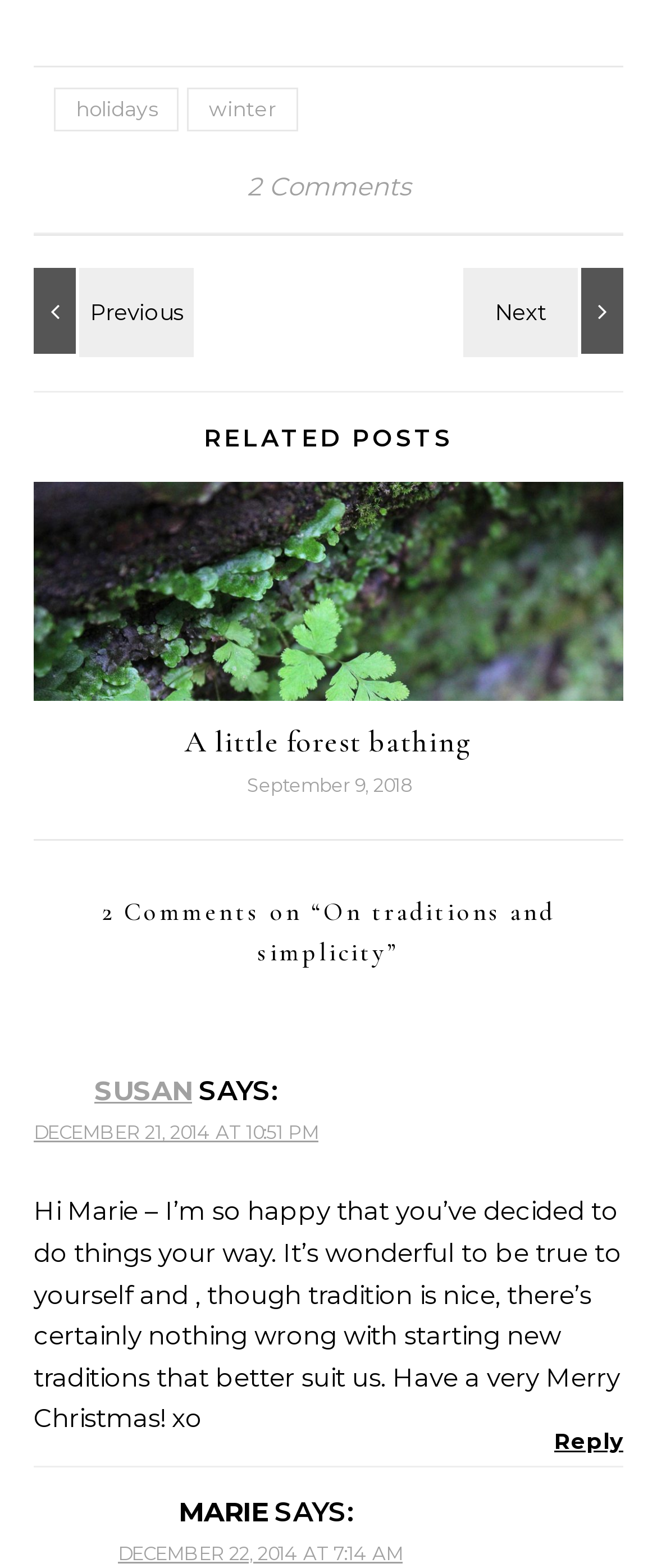Locate the bounding box coordinates of the element that should be clicked to execute the following instruction: "read article 'A little forest bathing'".

[0.281, 0.461, 0.719, 0.484]